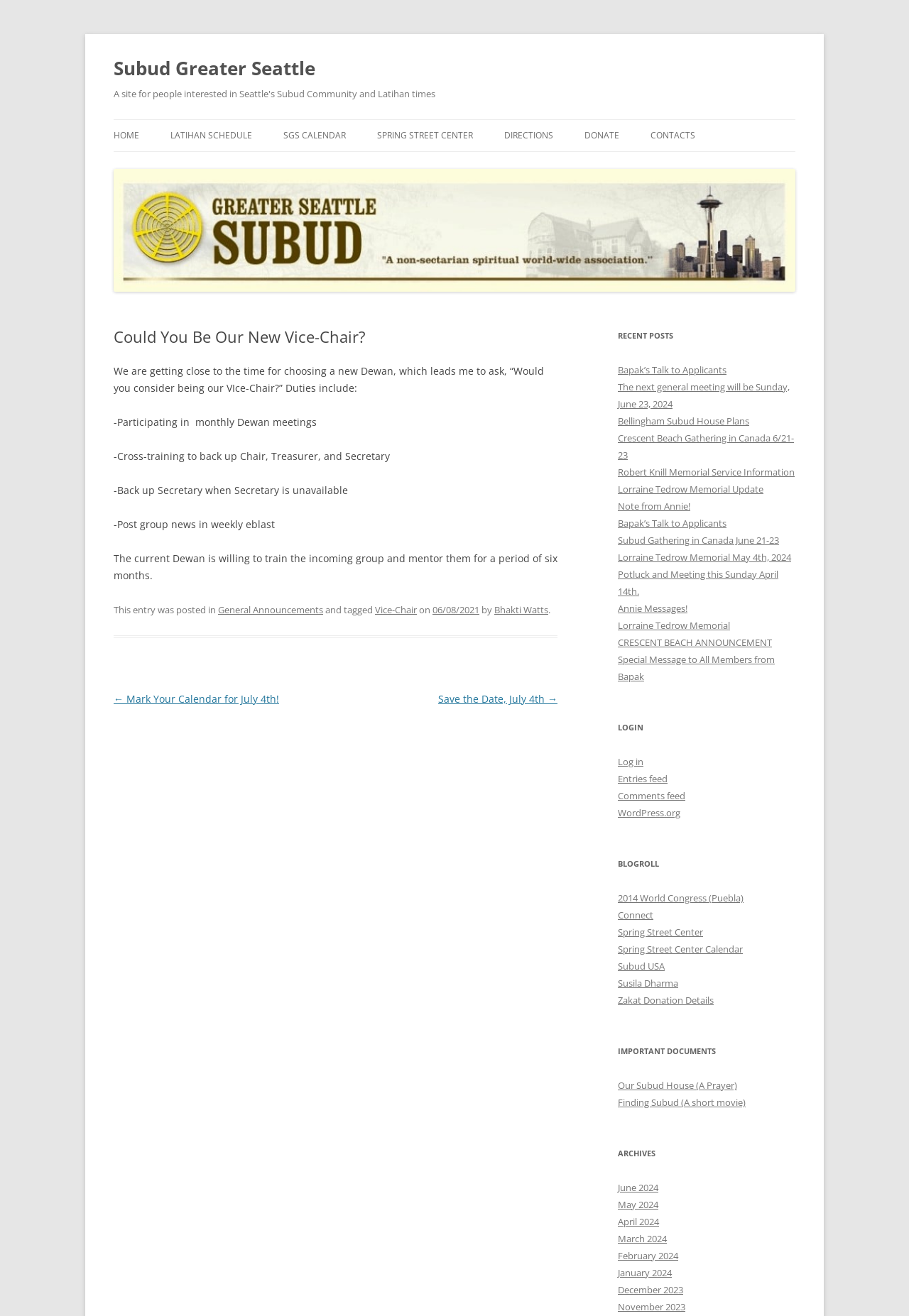Analyze the image and answer the question with as much detail as possible: 
What is the name of the center mentioned in the webpage?

I found the answer by looking at the links section of the webpage which mentions the Spring Street Center.